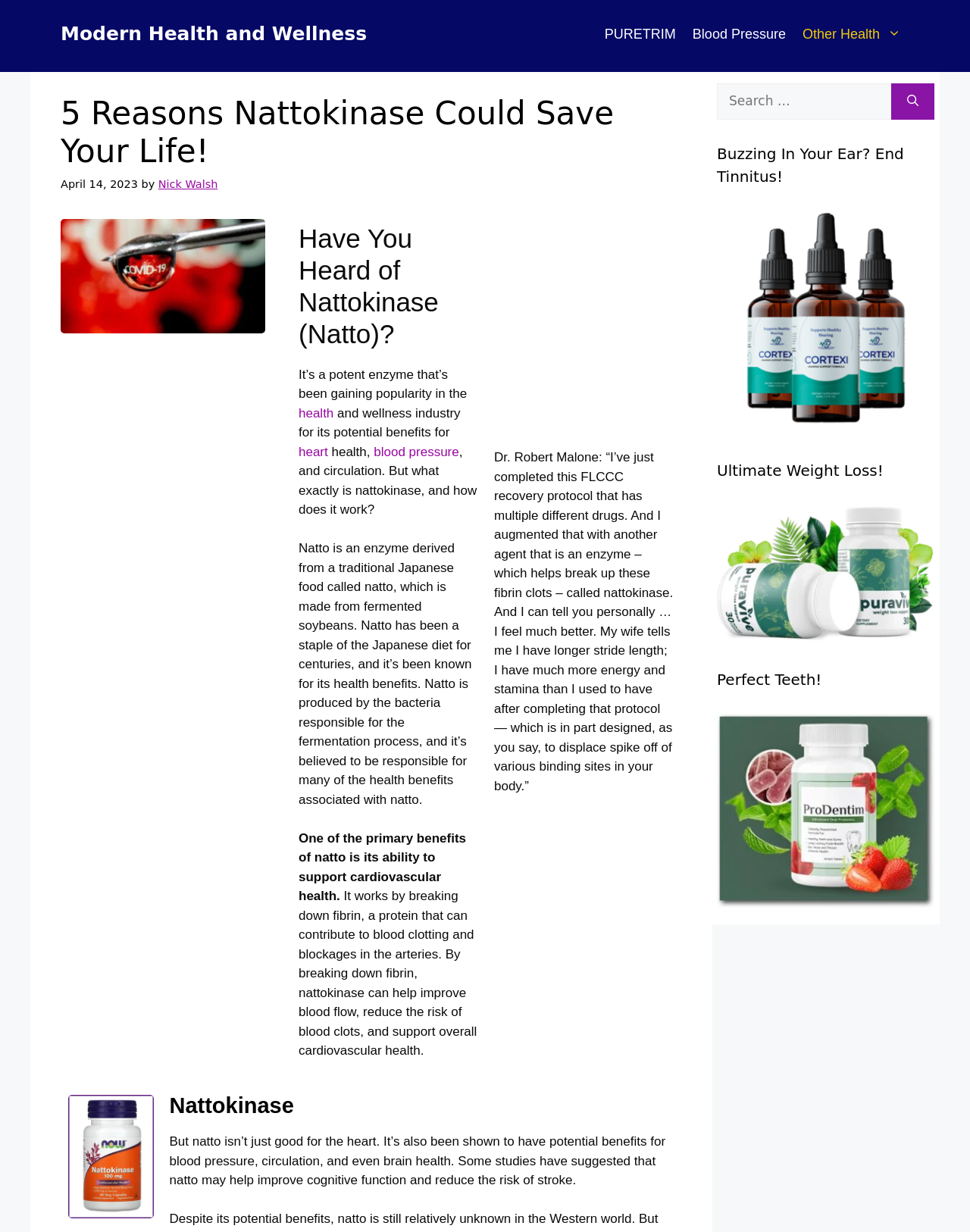Indicate the bounding box coordinates of the element that needs to be clicked to satisfy the following instruction: "Click the 'Brainpop Cortexi' link". The coordinates should be four float numbers between 0 and 1, i.e., [left, top, right, bottom].

[0.739, 0.34, 0.963, 0.352]